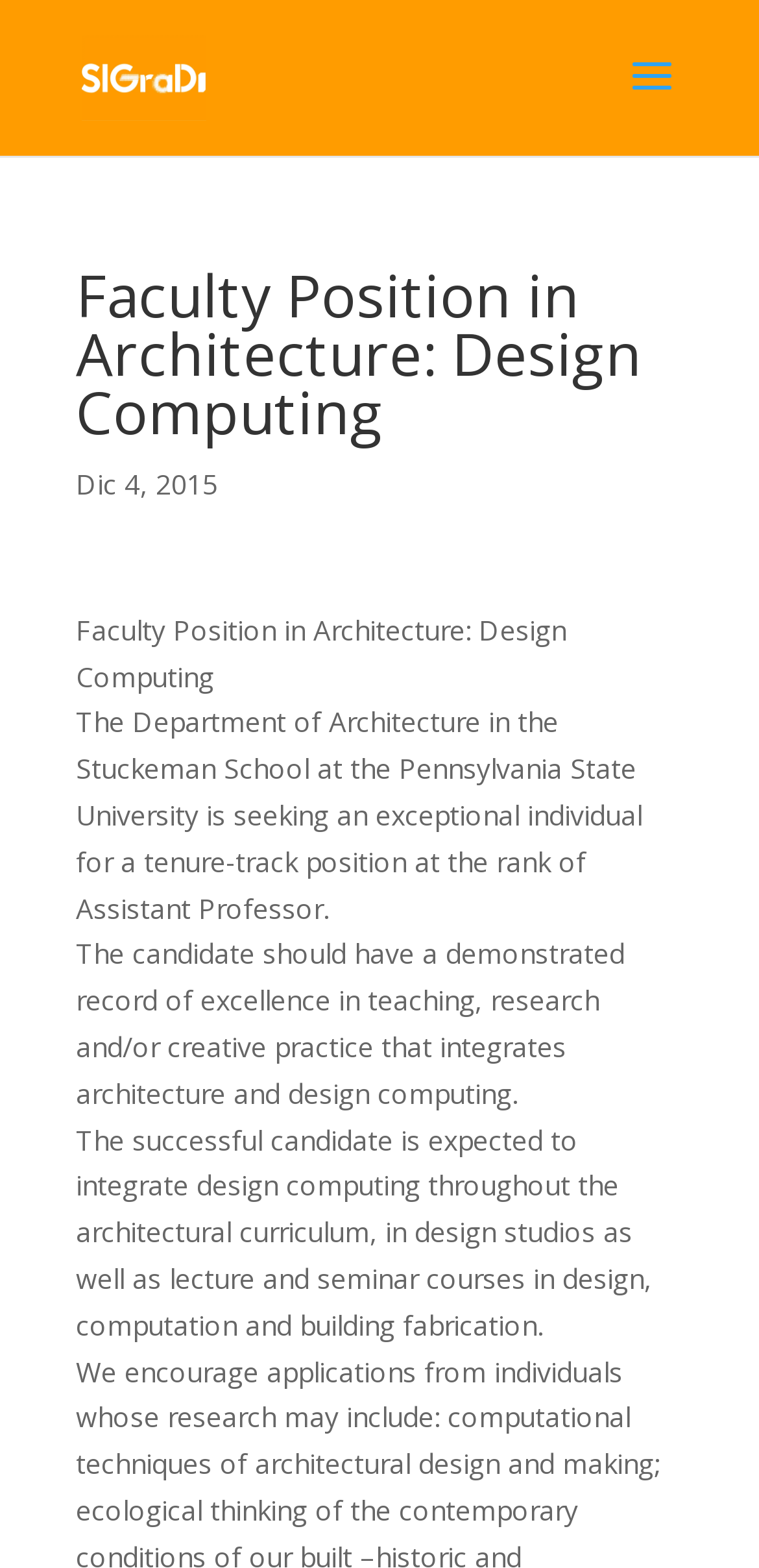Provide a comprehensive caption for the webpage.

The webpage is about a faculty position in architecture, specifically in design computing, at the Pennsylvania State University. At the top left, there is a link to SIGraDi, accompanied by a small image of the same name. Below this, a prominent heading announces the faculty position, taking up most of the width of the page. 

To the right of the heading, there is a date, "Dic 4, 2015", indicating when the position was posted. Below the heading, there are three paragraphs of text that provide more information about the position. The first paragraph explains that the Department of Architecture is seeking an exceptional individual for a tenure-track position at the rank of Assistant Professor. 

The second paragraph outlines the qualifications required, including a demonstrated record of excellence in teaching, research, and/or creative practice that integrates architecture and design computing. The third paragraph describes the responsibilities of the successful candidate, including integrating design computing throughout the architectural curriculum in various courses.